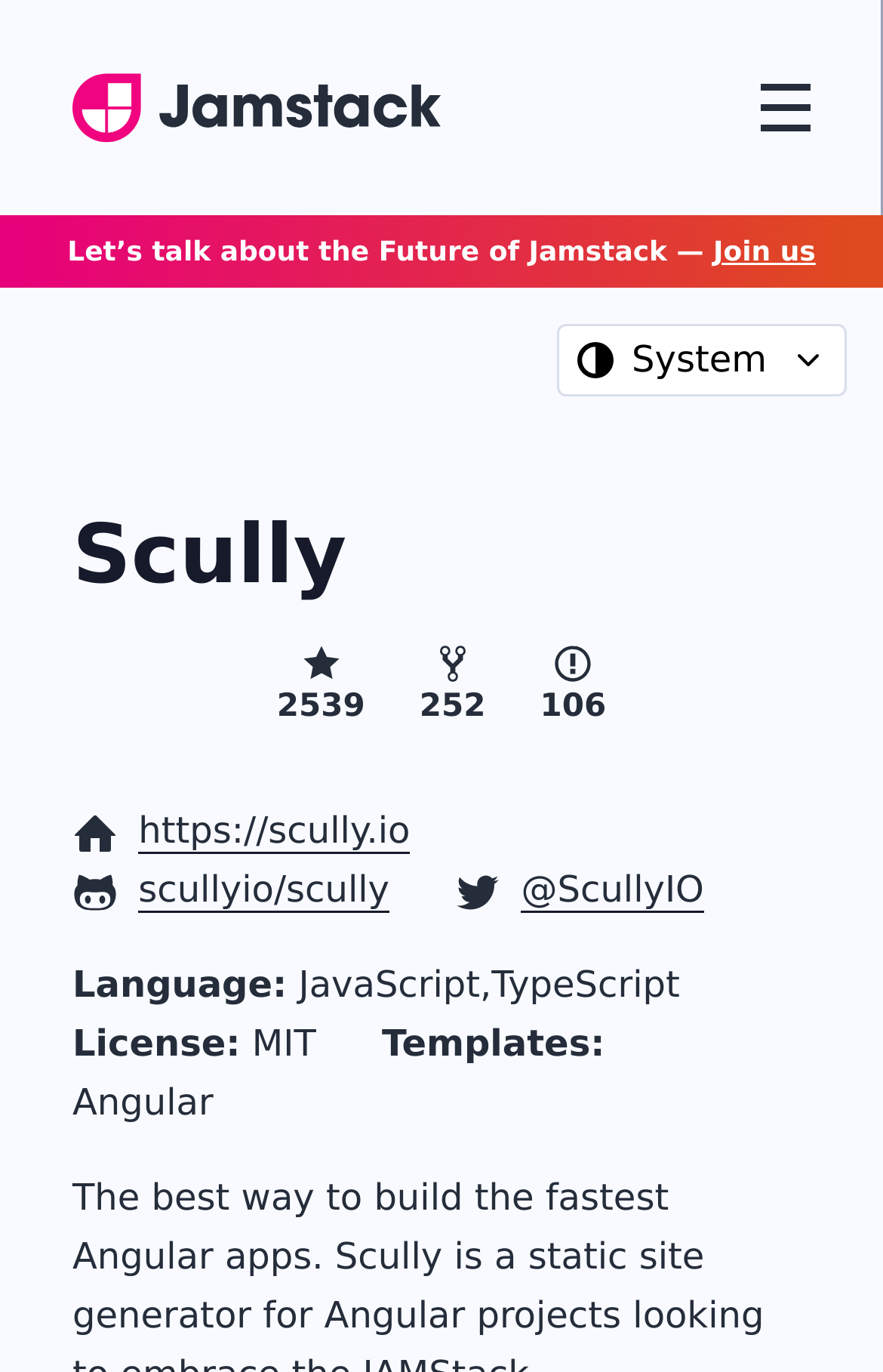Give a full account of the webpage's elements and their arrangement.

The webpage is about Scully, a static site generator for Angular projects that utilizes the Jamstack. At the top, there is a link to "Jamstack" with a disclosure triangle icon to the right, which is not expanded. Below this, there is a call-to-action link "Let's talk about the Future of Jamstack — Join us". 

To the right of the call-to-action link, there is an image. Below this image, there is a section with a "Color theme" label and a combobox to select a color theme. 

The main content of the webpage is divided into two sections. The first section has a heading "Scully" and displays some statistics, including the number of stars (2539), forks (252), and issues (106). 

Below the statistics, there is a description list with three items: "Home page", "Repository", and "Twitter". Each item has a link to the corresponding resource. 

The second section has another description list with four items: "Language:", "License:", "Templates:", and their corresponding values. The language is JavaScript and TypeScript, the license is MIT, and the templates are Angular.